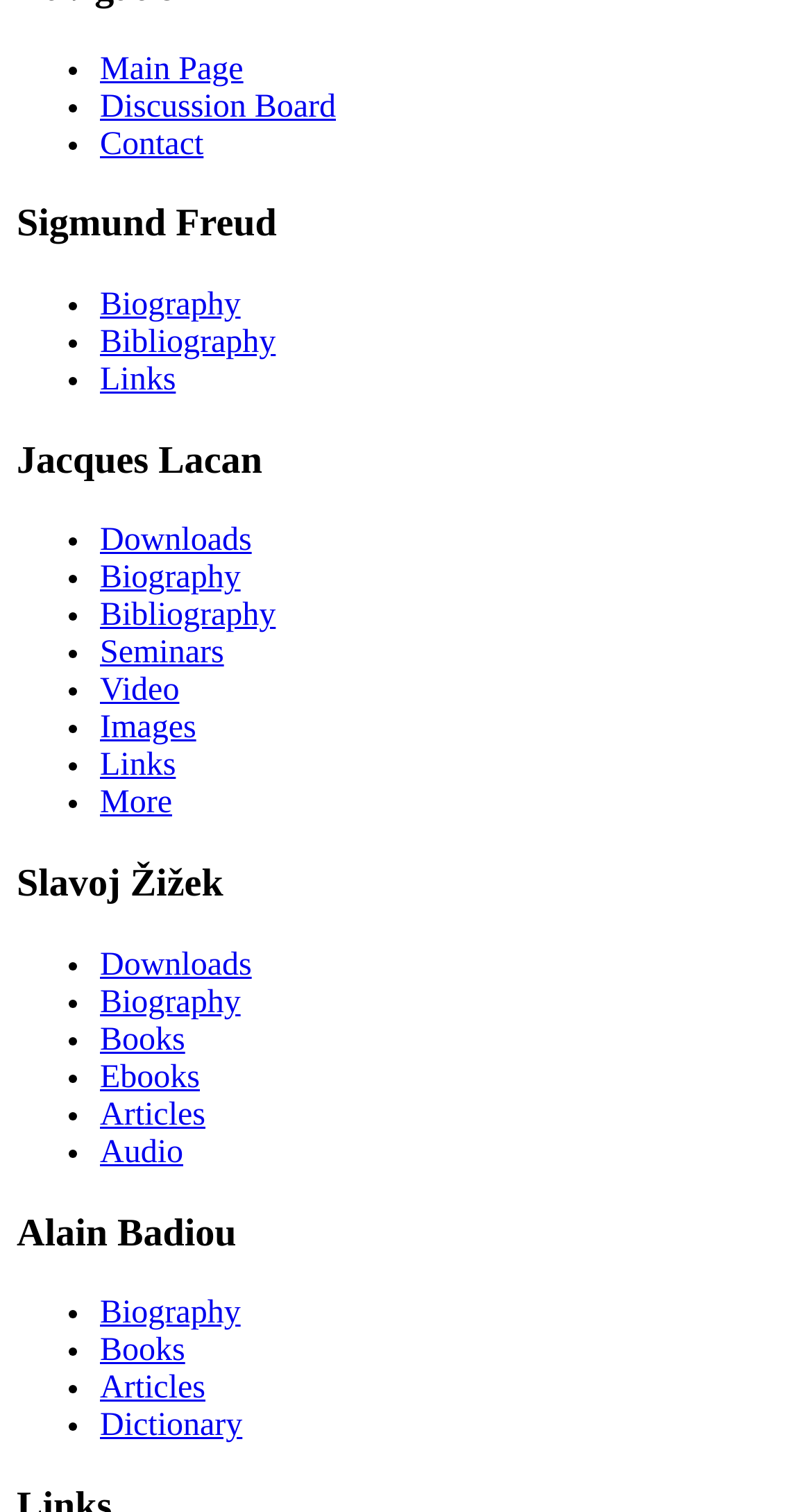How many types of resources are available for Alain Badiou?
Deliver a detailed and extensive answer to the question.

I counted the number of links under the Alain Badiou navigation element, which are Biography, Books, Articles, and Dictionary, and categorized them into 4 types of resources.